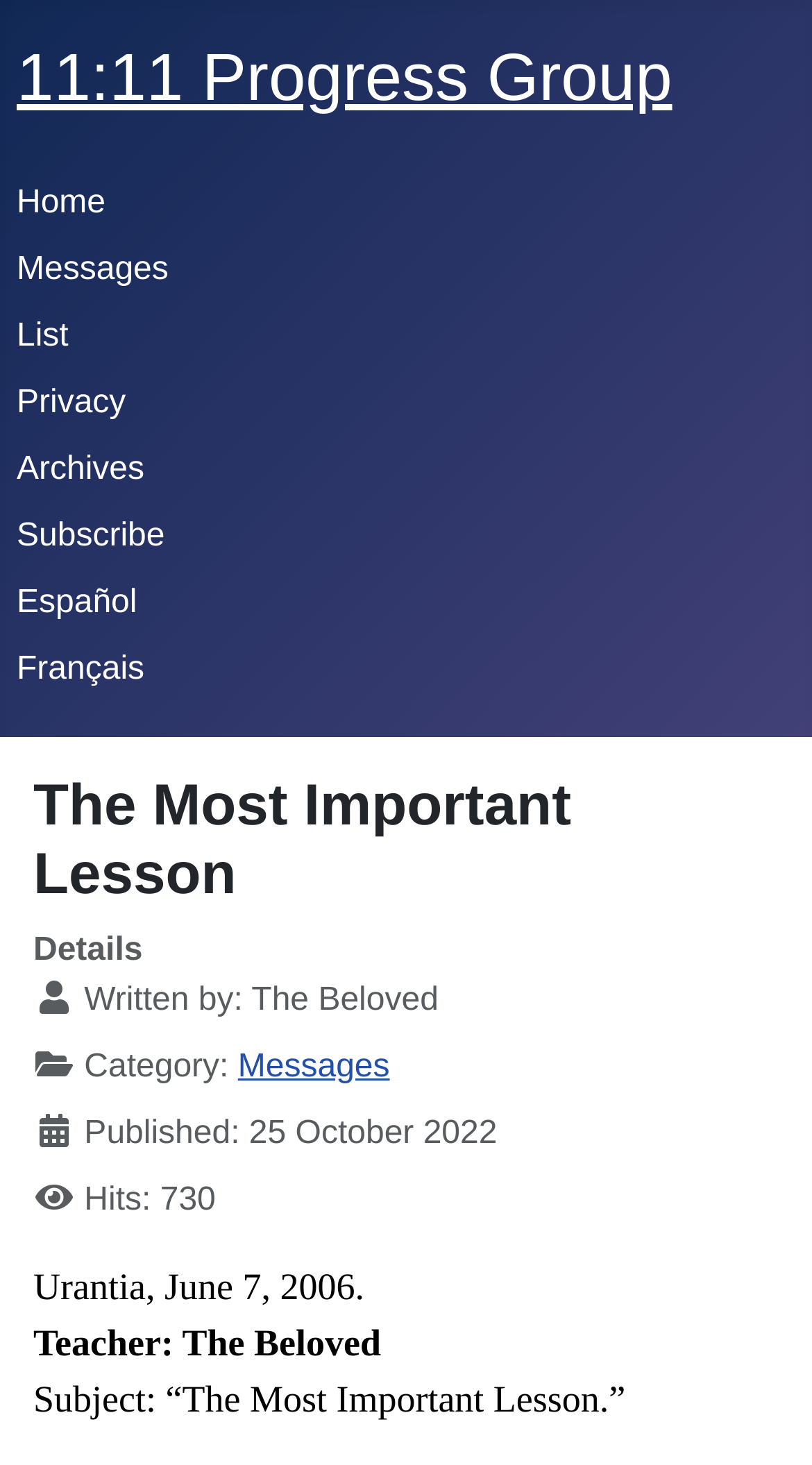Determine the bounding box coordinates for the HTML element mentioned in the following description: "parent_node: Eniac Teknoloji". The coordinates should be a list of four floats ranging from 0 to 1, represented as [left, top, right, bottom].

None